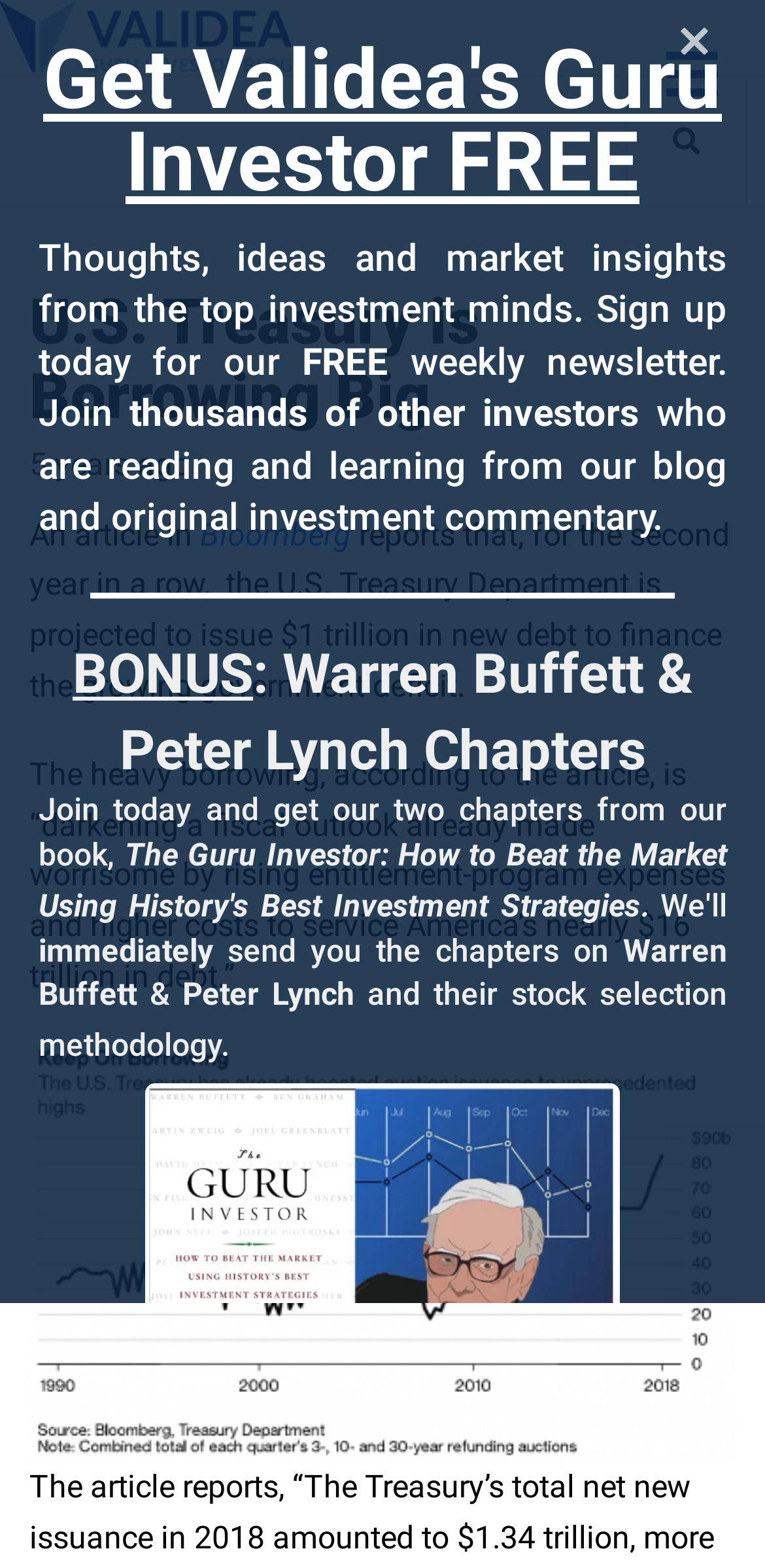Provide a single word or phrase answer to the question: 
What is the topic of the article?

U.S. Treasury borrowing